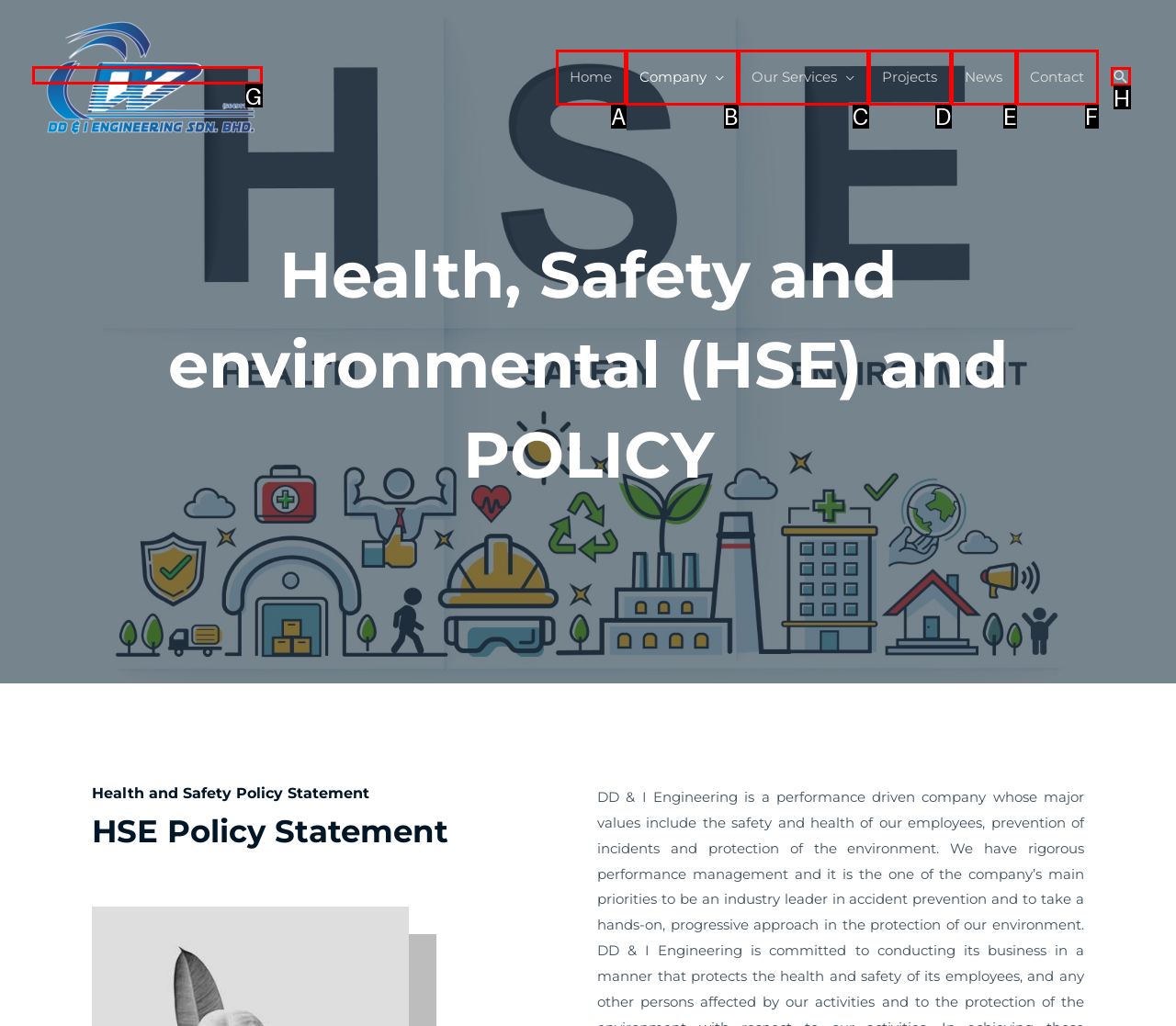Select the letter of the option that should be clicked to achieve the specified task: search for something. Respond with just the letter.

H